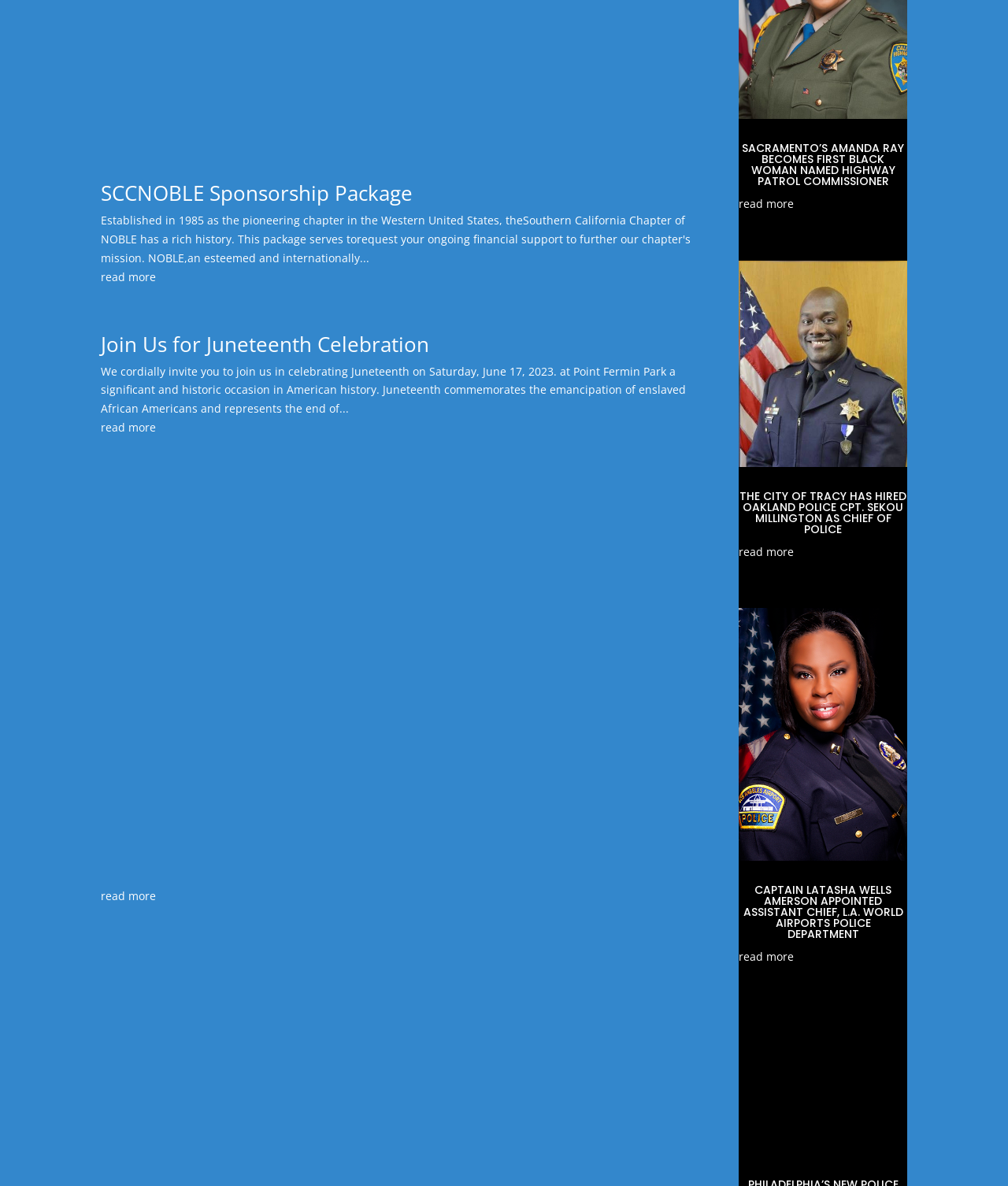From the screenshot, find the bounding box of the UI element matching this description: "read more". Supply the bounding box coordinates in the form [left, top, right, bottom], each a float between 0 and 1.

[0.733, 0.799, 0.9, 0.815]